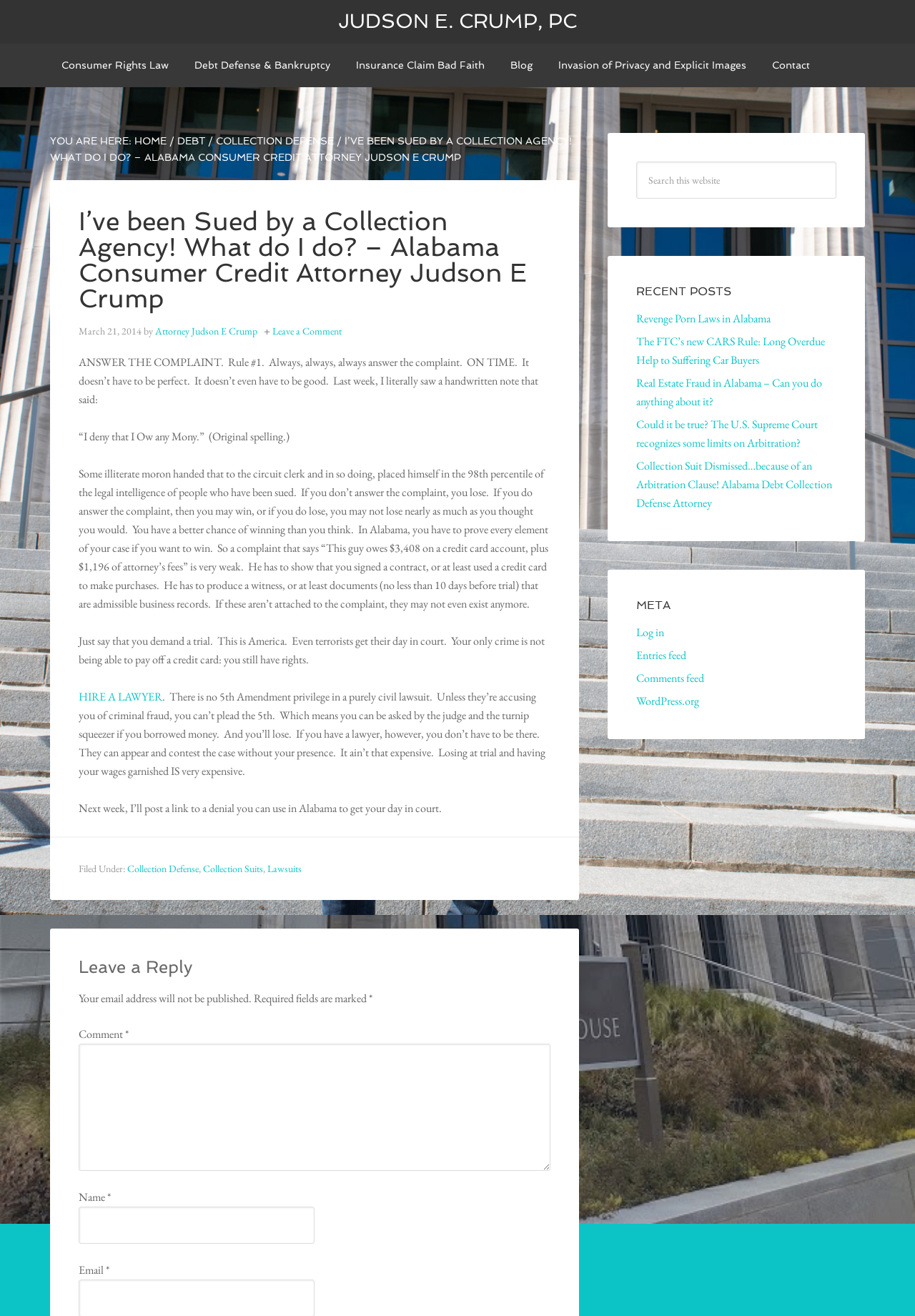Could you identify the text that serves as the heading for this webpage?

I’ve been Sued by a Collection Agency! What do I do? – Alabama Consumer Credit Attorney Judson E Crump